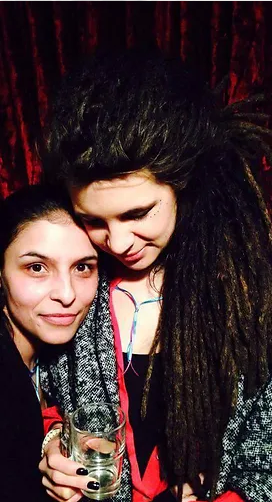Using the information in the image, give a detailed answer to the following question: What is the ambiance of the scene?

The backdrop features rich, warm tones that enhance the overall ambiance of the scene, suggesting a cozy and inviting space, perhaps in a salon or a social gathering, which resonates with themes of self-care, beauty, and cultural hair practices.